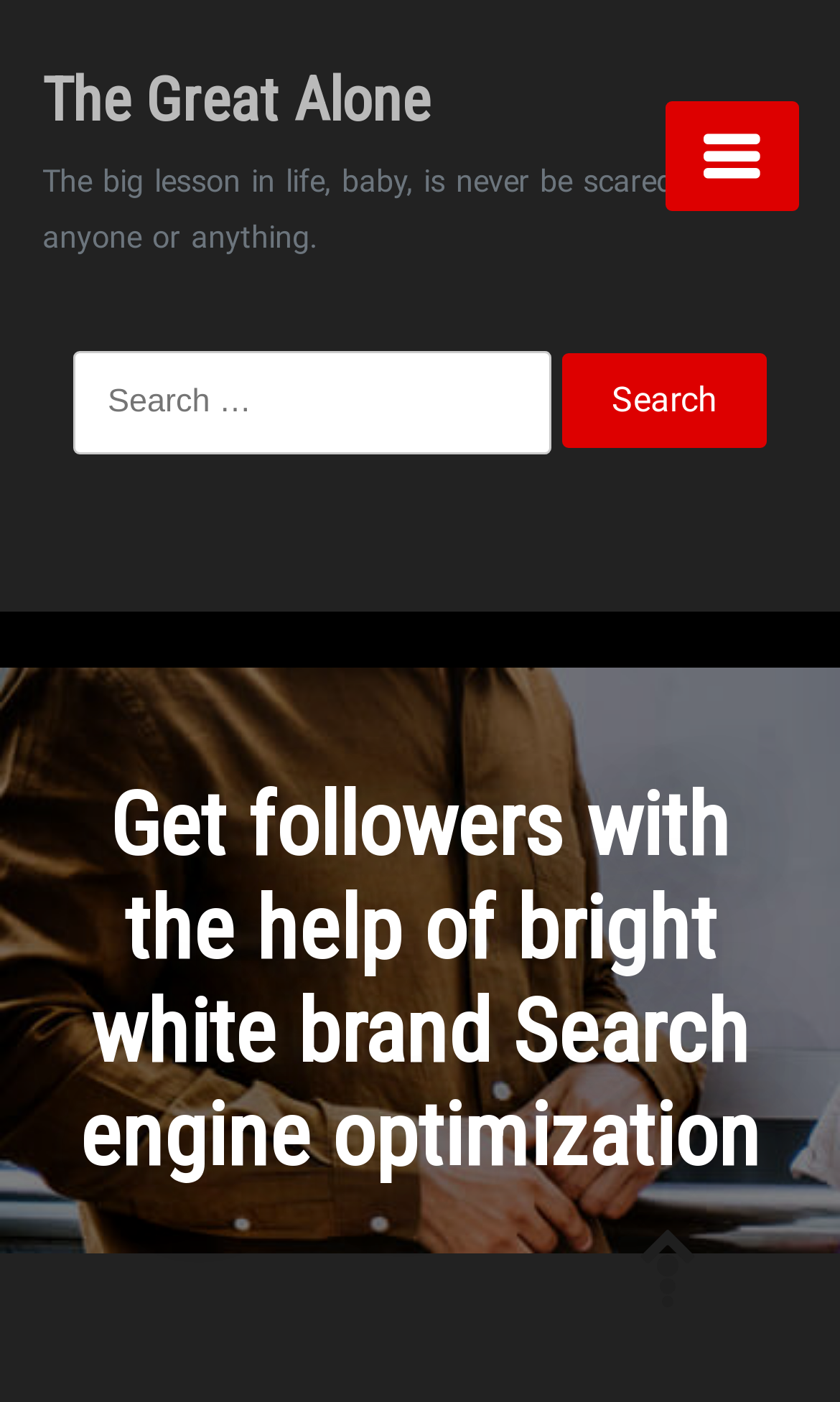Offer a meticulous caption that includes all visible features of the webpage.

The webpage appears to be a blog or article page with a focus on self-improvement and personal growth. At the top, there is a prominent heading that reads "The Great Alone", which is also a clickable link. Below this heading, there is a quote that says "The big lesson in life, baby, is never be scared of anyone or anything."

To the right of the quote, there is a button with an icon, possibly a social media or sharing button. On the left side of the page, there is a search bar with a label "Search for:" and a text input field. Next to the search bar, there is a "Search" button.

Further down the page, there is another heading that reads "Get followers with the help of bright white brand Search engine optimization", which takes up a significant portion of the page. At the bottom right corner of the page, there is a small link with an icon, possibly a navigation or footer link.

Overall, the page has a simple layout with a focus on the main content, which appears to be an inspirational or motivational article.